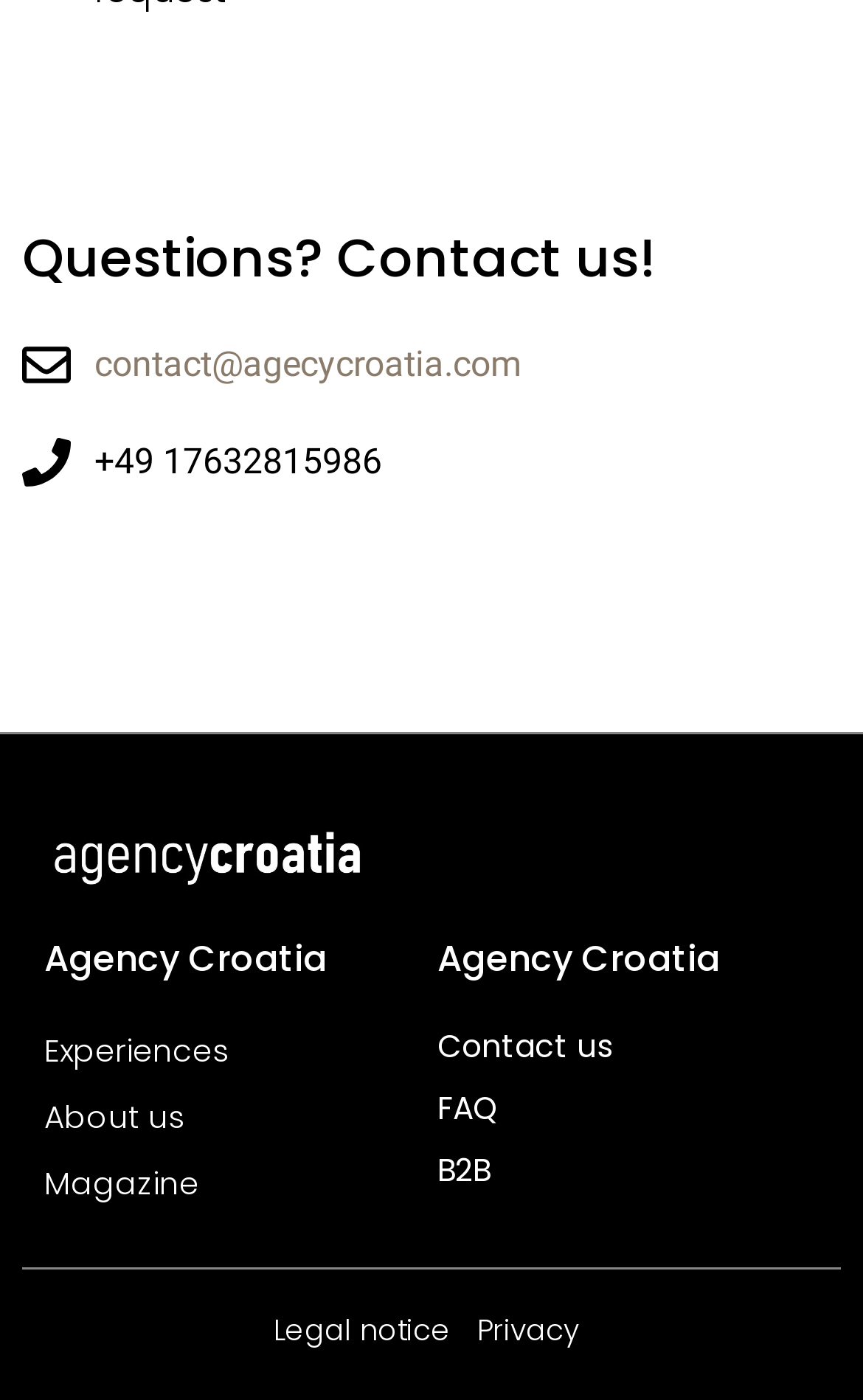Based on the element description: "Contact us", identify the bounding box coordinates for this UI element. The coordinates must be four float numbers between 0 and 1, listed as [left, top, right, bottom].

[0.507, 0.732, 0.709, 0.763]